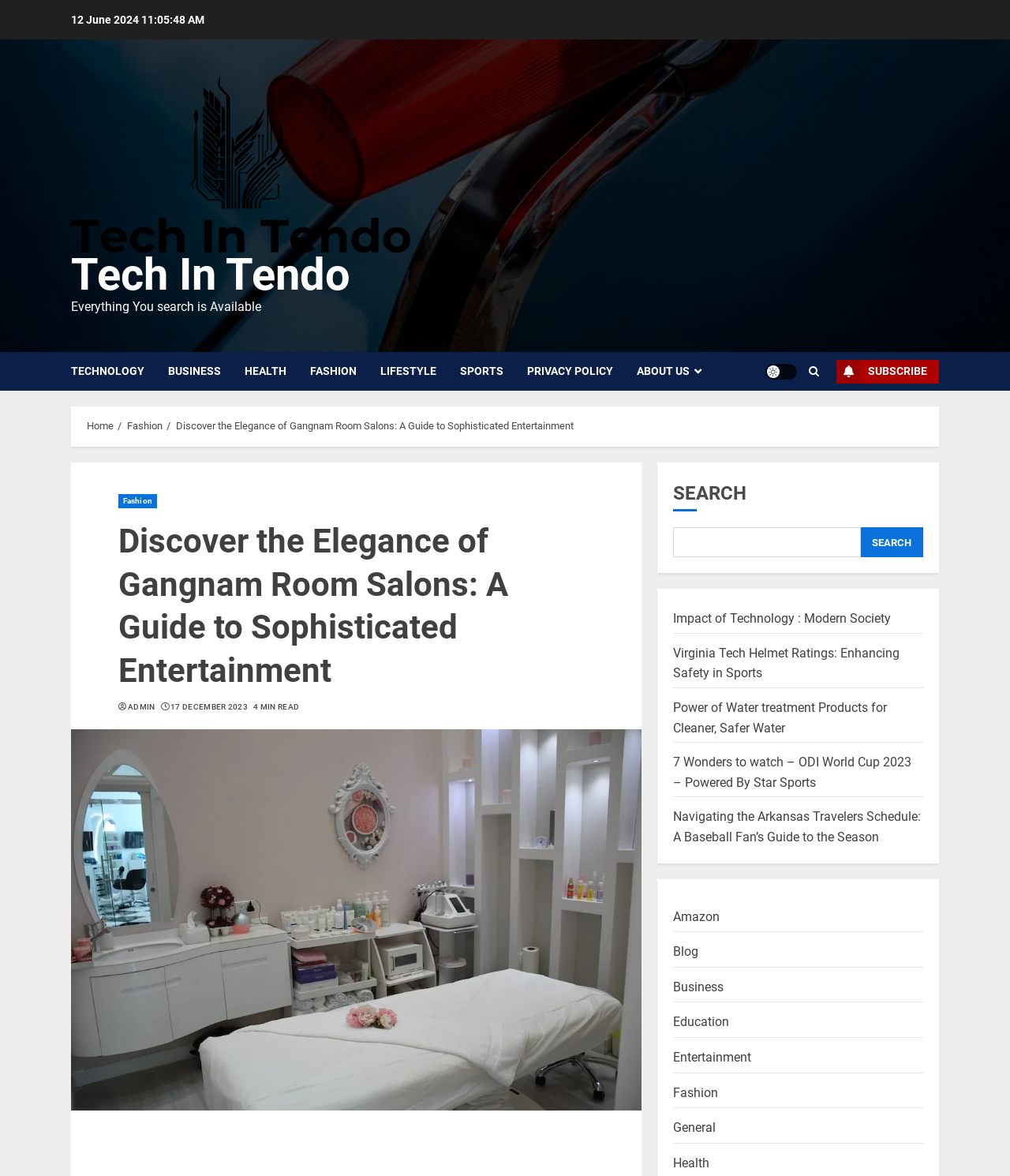Please specify the bounding box coordinates for the clickable region that will help you carry out the instruction: "Search for something".

[0.667, 0.449, 0.852, 0.474]